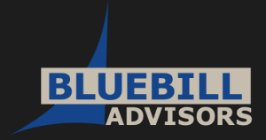What is the background color of the logo?
Kindly offer a comprehensive and detailed response to the question.

The background of the logo is a solid dark color, which enhances the visibility and impact of the logo, making it stand out.